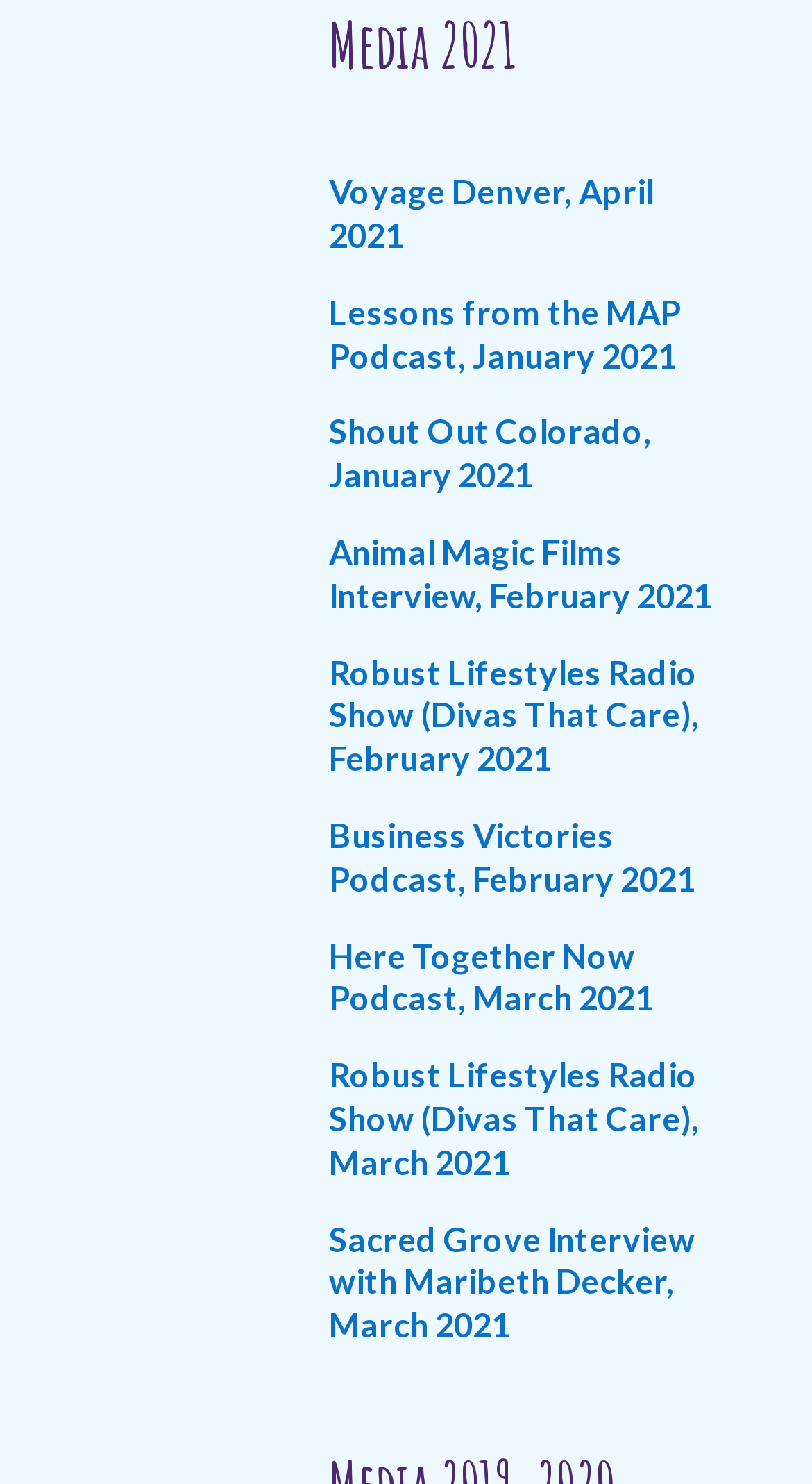Identify the coordinates of the bounding box for the element that must be clicked to accomplish the instruction: "View Voyage Denver article".

[0.405, 0.115, 0.805, 0.171]